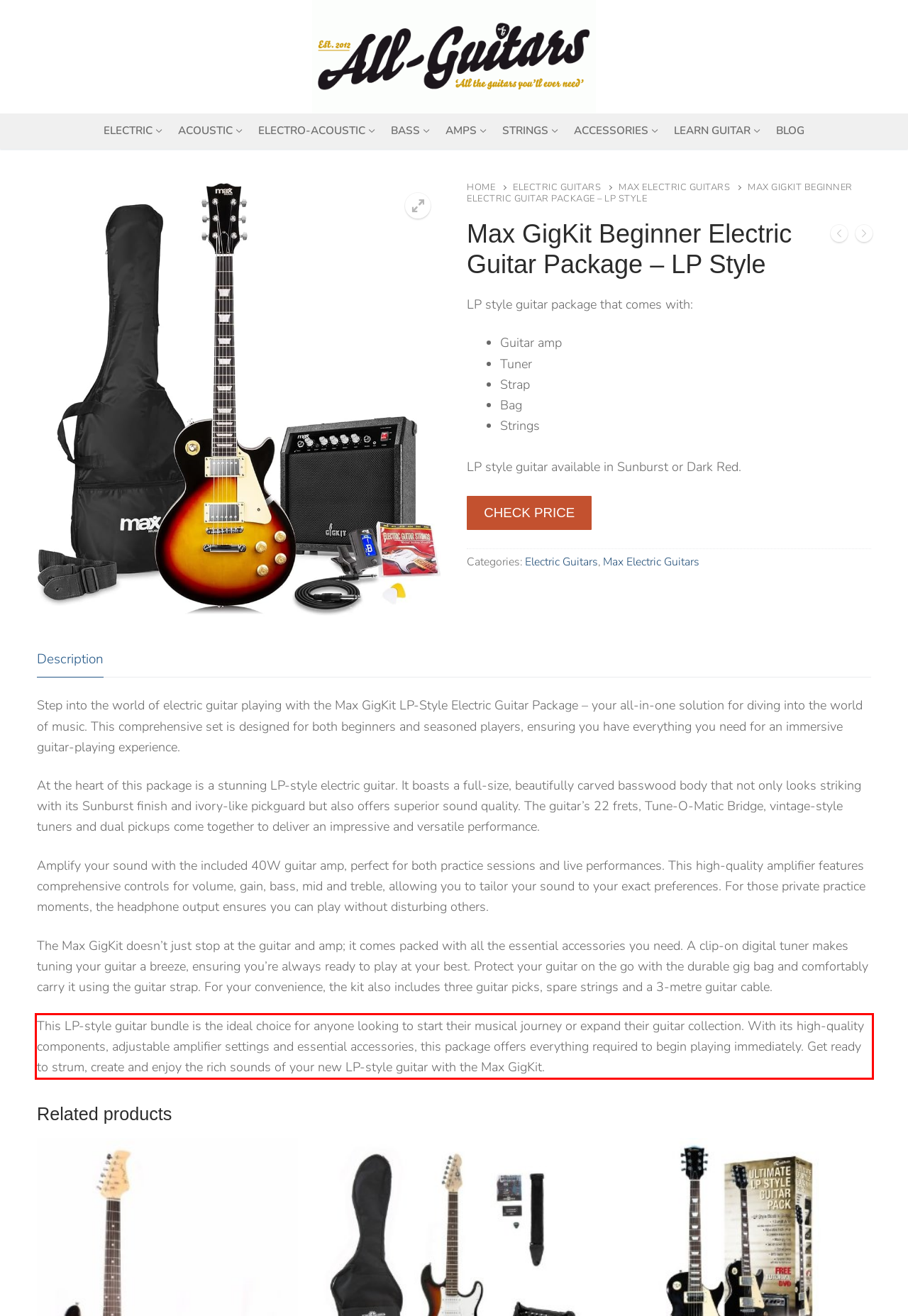Analyze the screenshot of the webpage and extract the text from the UI element that is inside the red bounding box.

This LP-style guitar bundle is the ideal choice for anyone looking to start their musical journey or expand their guitar collection. With its high-quality components, adjustable amplifier settings and essential accessories, this package offers everything required to begin playing immediately. Get ready to strum, create and enjoy the rich sounds of your new LP-style guitar with the Max GigKit.